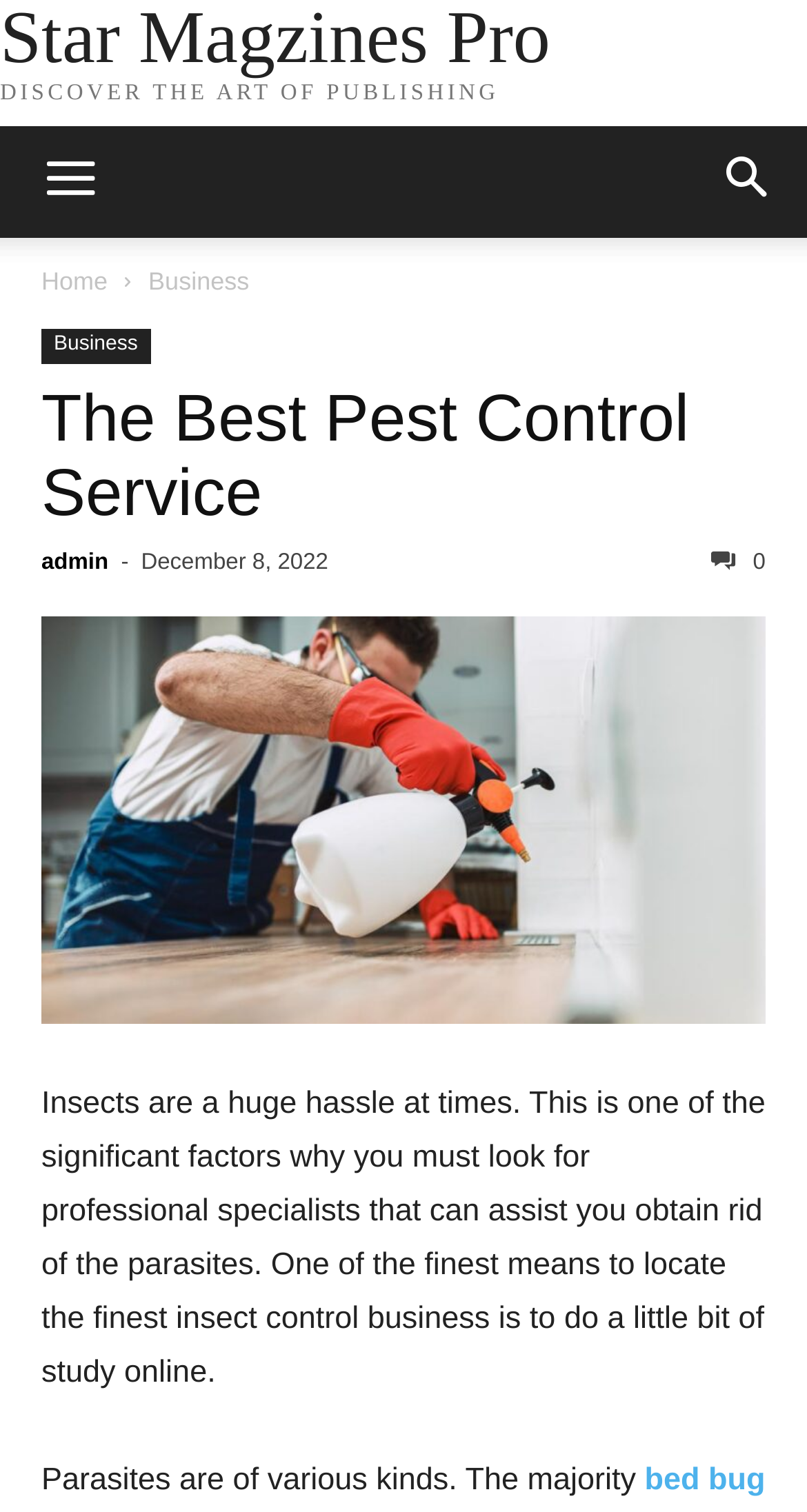Use a single word or phrase to answer the following:
What is the date of the article?

December 8, 2022